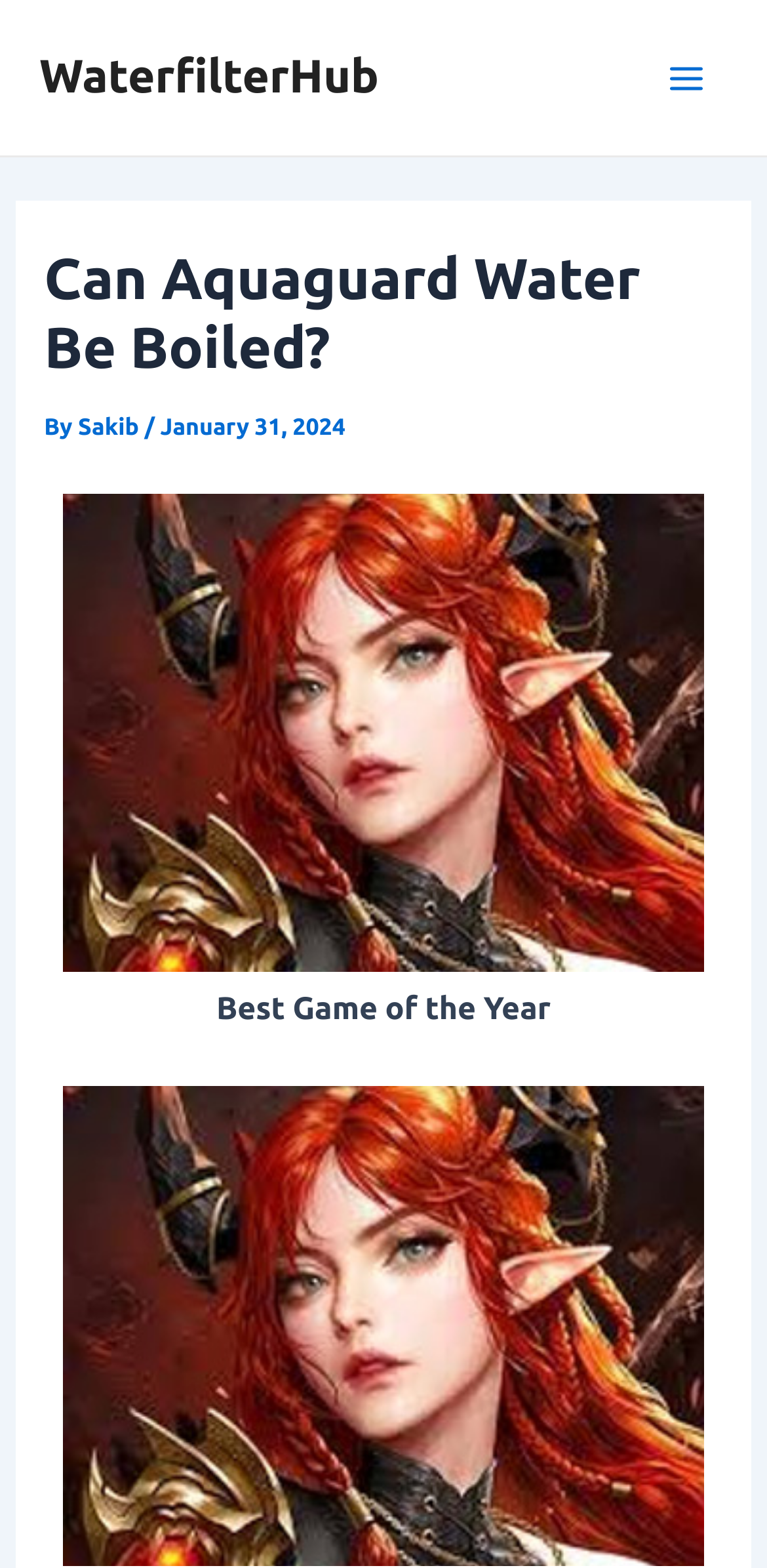Identify and provide the main heading of the webpage.

Can Aquaguard Water Be Boiled?